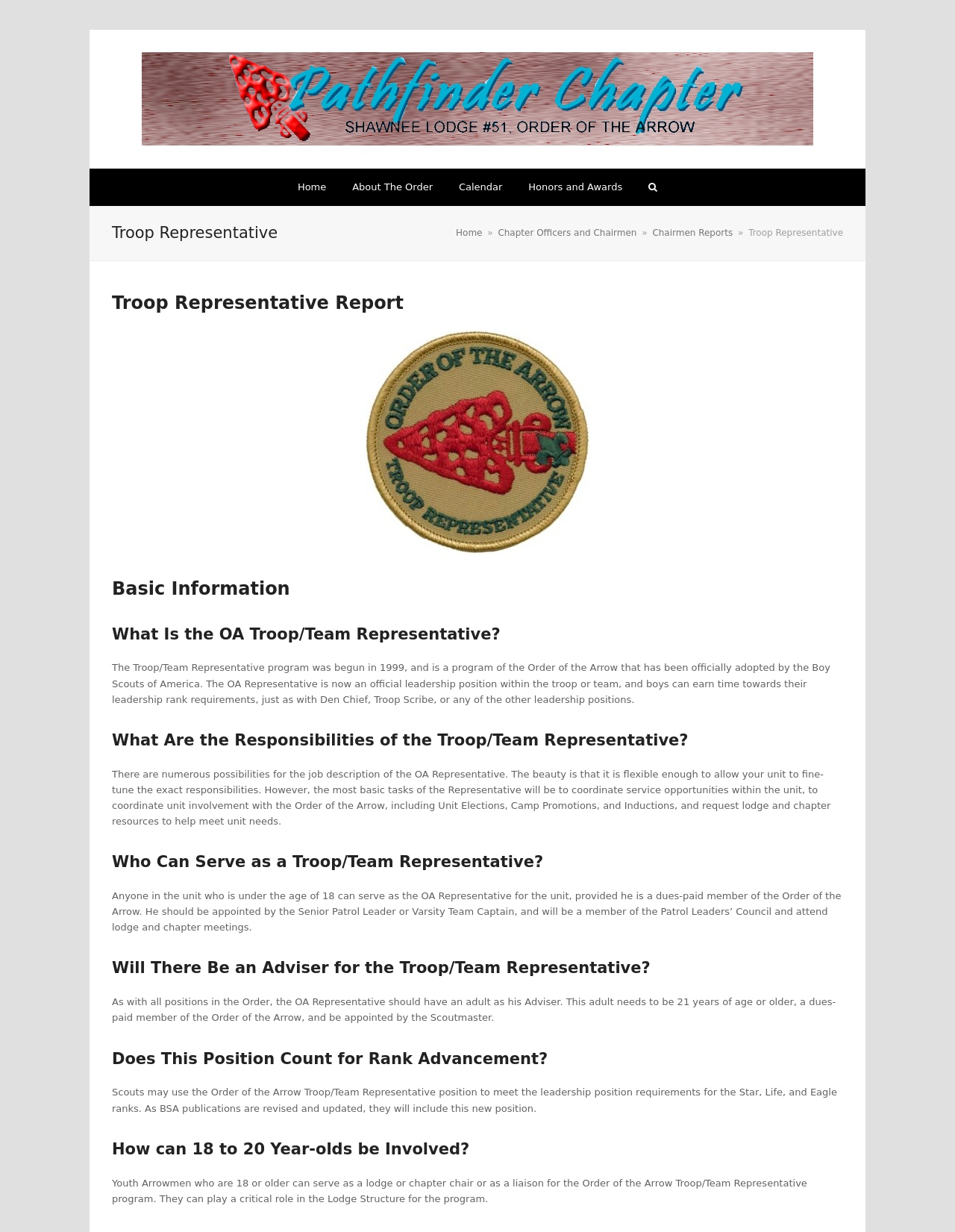Identify the bounding box coordinates of the specific part of the webpage to click to complete this instruction: "Click the 'Pathfinder Chapter' link".

[0.148, 0.042, 0.852, 0.118]